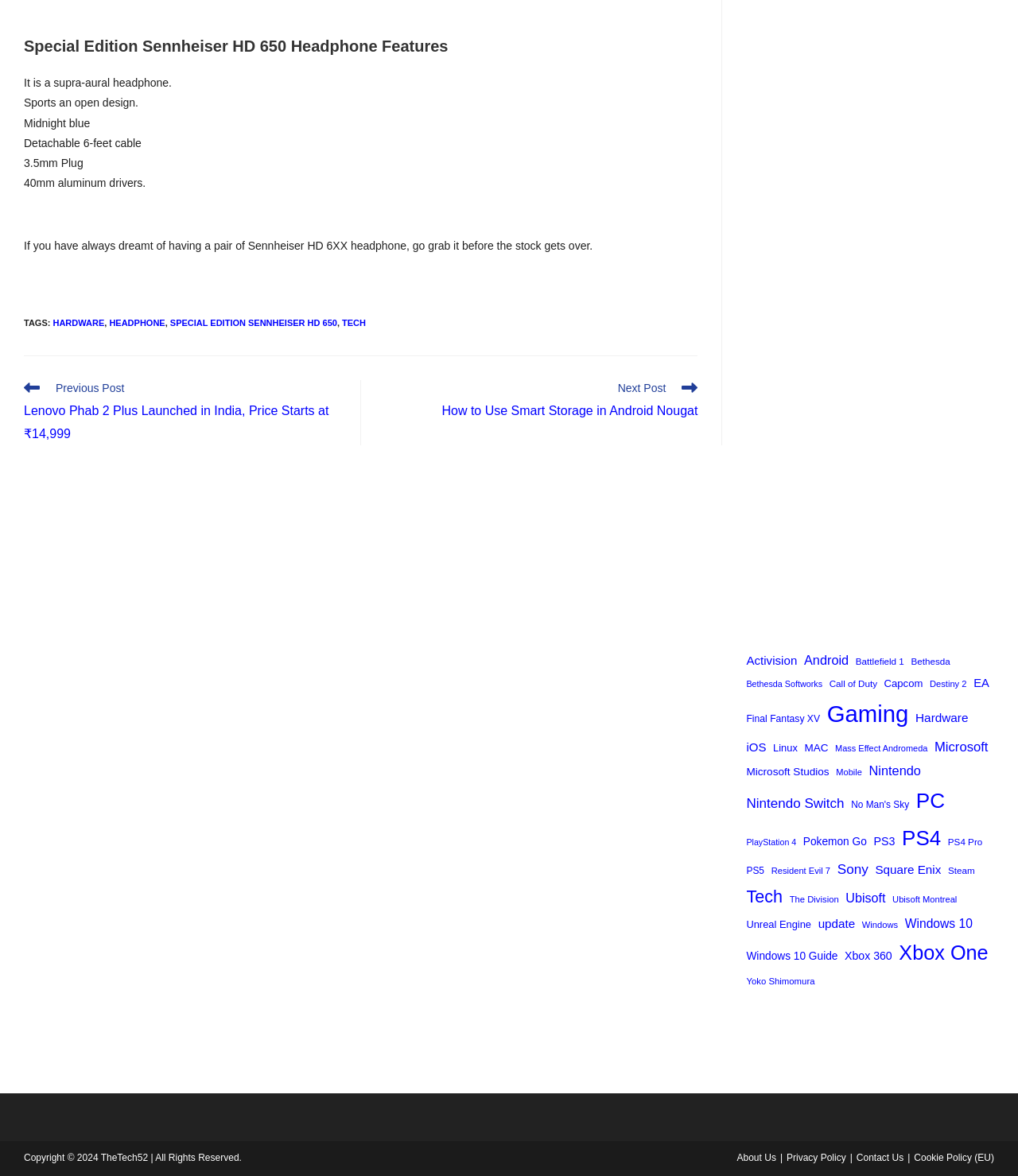Answer the question below in one word or phrase:
What is the copyright year of the webpage?

2024